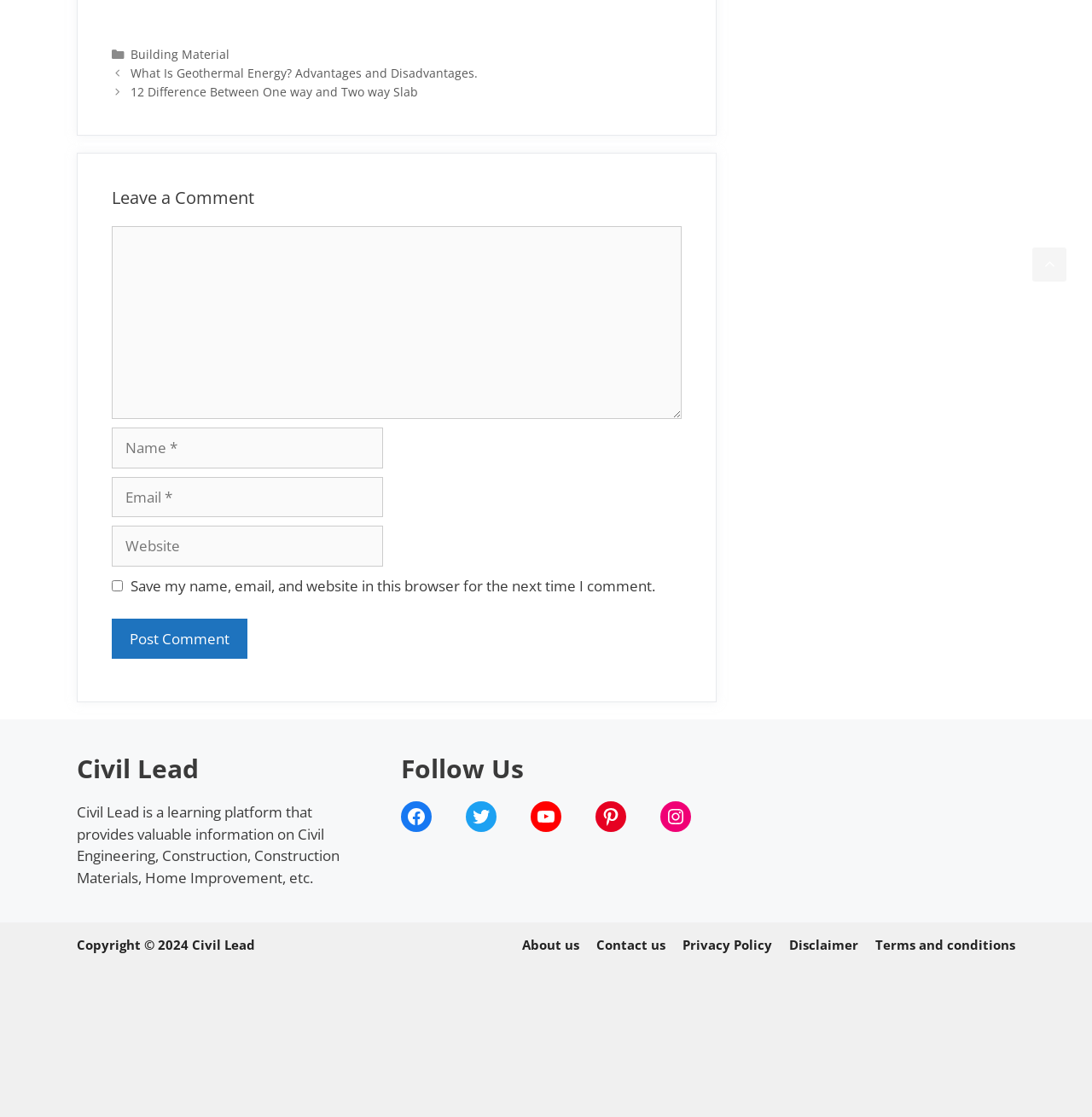Identify the bounding box coordinates of the area that should be clicked in order to complete the given instruction: "Enter your comment in the text box". The bounding box coordinates should be four float numbers between 0 and 1, i.e., [left, top, right, bottom].

[0.102, 0.203, 0.624, 0.375]